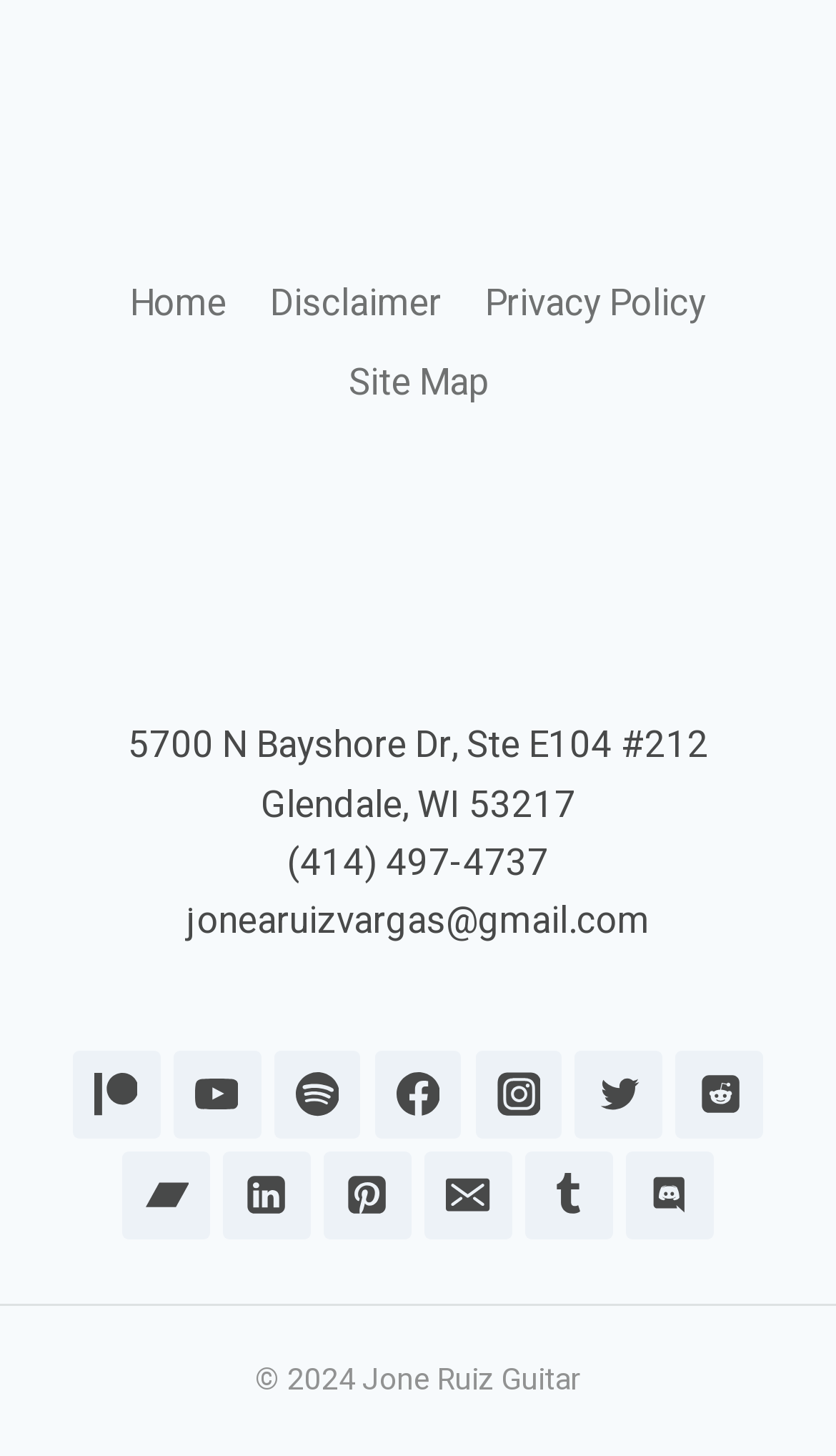Please provide a brief answer to the question using only one word or phrase: 
What is the address of Jone Ruiz Guitar?

5700 N Bayshore Dr, Ste E104 #212